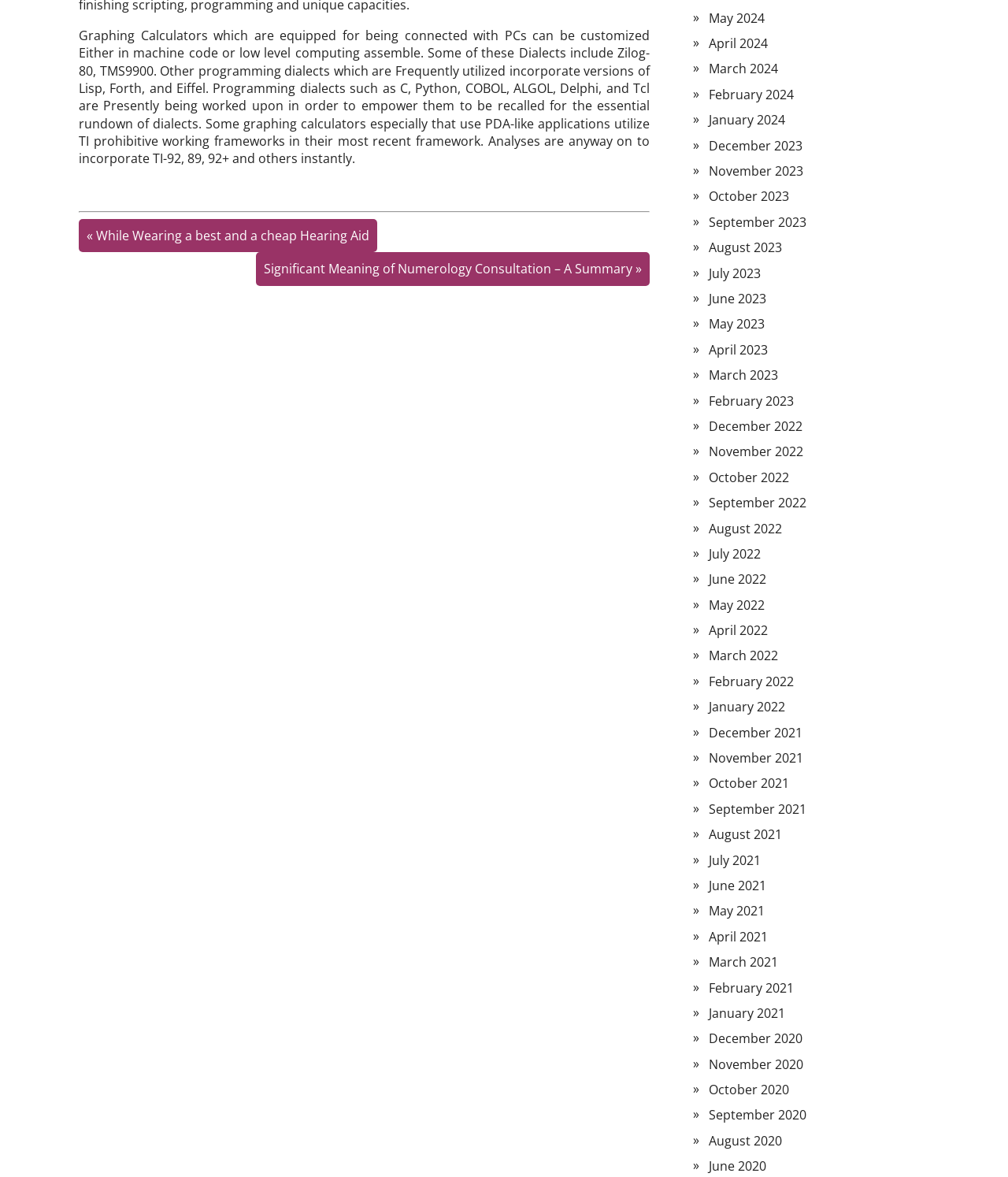Please provide a comprehensive response to the question below by analyzing the image: 
What programming languages are being worked on?

The question is asking about the programming languages that are being worked on to be recalled for the essential rundown of dialects. According to the text, these languages include C, Python, COBOL, ALGOL, Delphi, and Tcl.